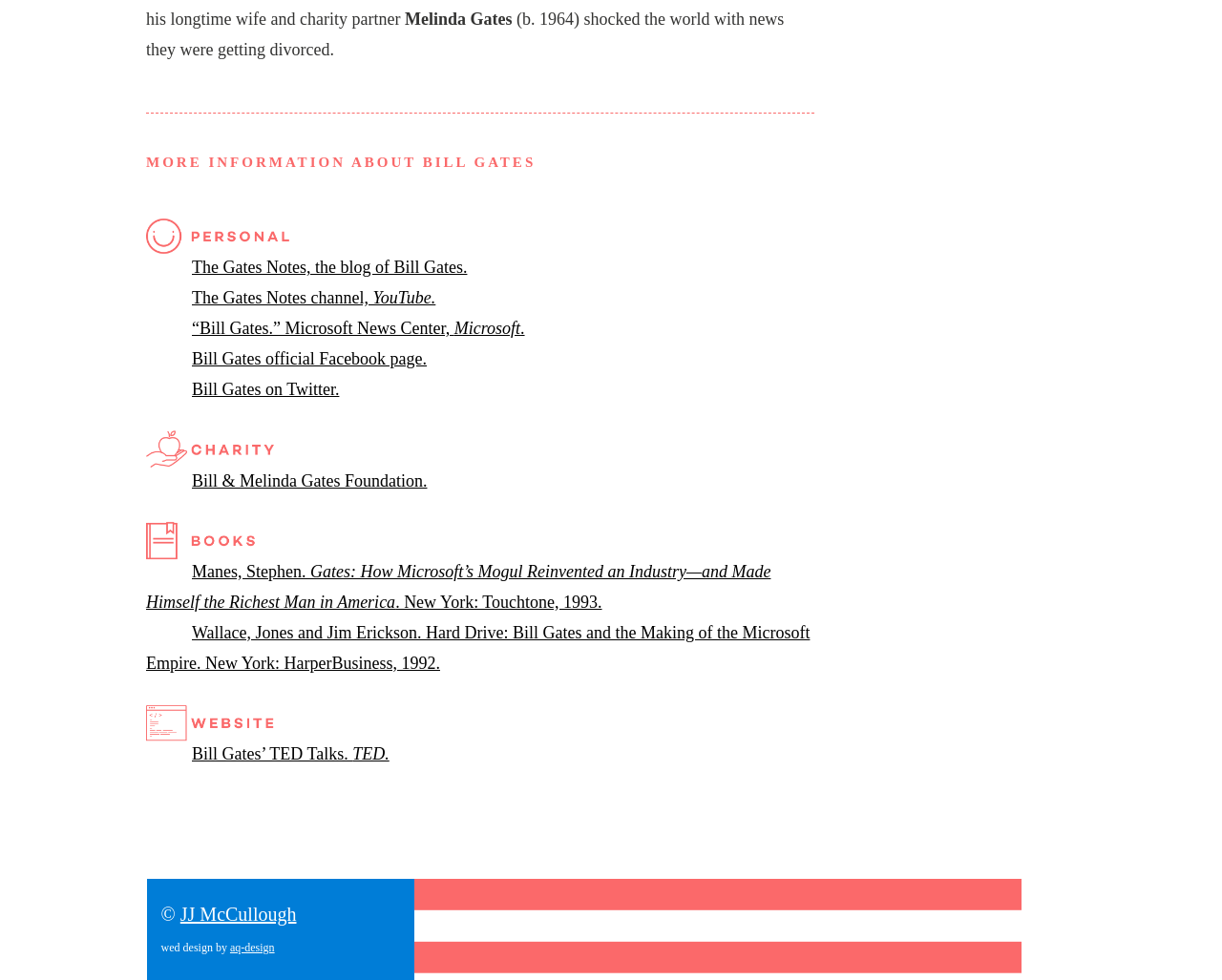Locate the bounding box coordinates of the clickable element to fulfill the following instruction: "Visit Bill Gates' official Facebook page". Provide the coordinates as four float numbers between 0 and 1 in the format [left, top, right, bottom].

[0.157, 0.357, 0.349, 0.376]